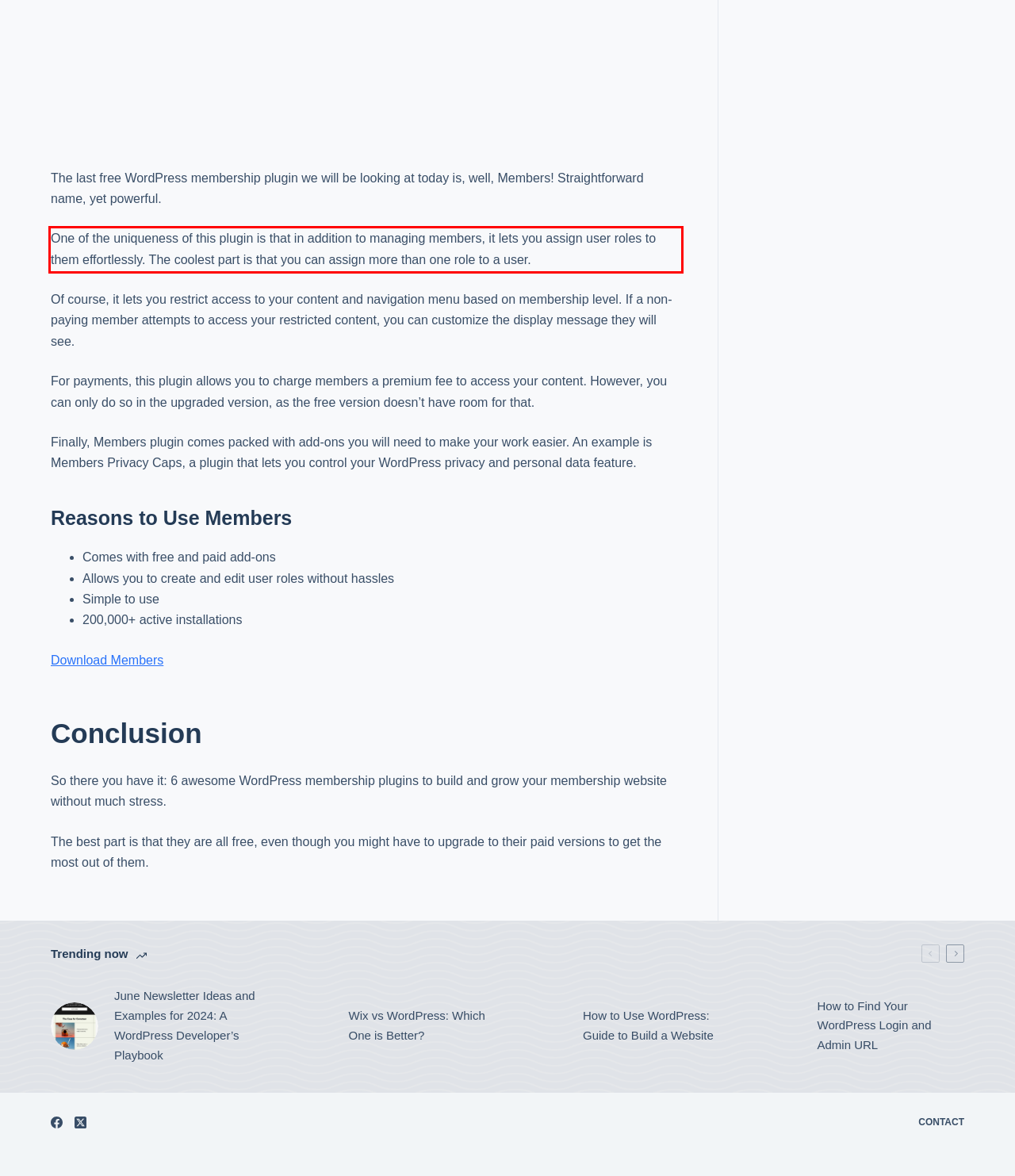You have a screenshot of a webpage with a UI element highlighted by a red bounding box. Use OCR to obtain the text within this highlighted area.

One of the uniqueness of this plugin is that in addition to managing members, it lets you assign user roles to them effortlessly. The coolest part is that you can assign more than one role to a user.